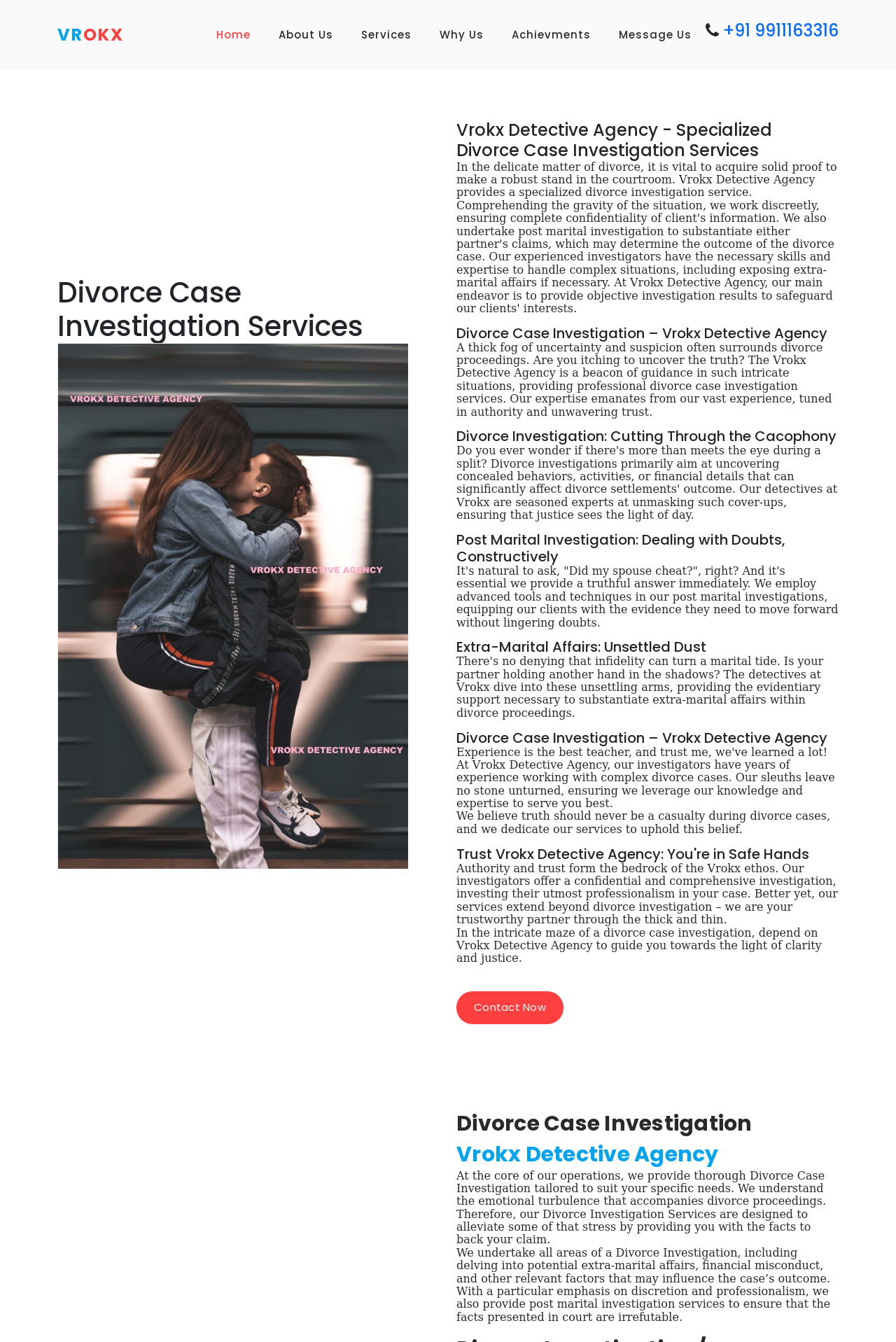Find and specify the bounding box coordinates that correspond to the clickable region for the instruction: "Call the phone number".

[0.807, 0.014, 0.936, 0.031]